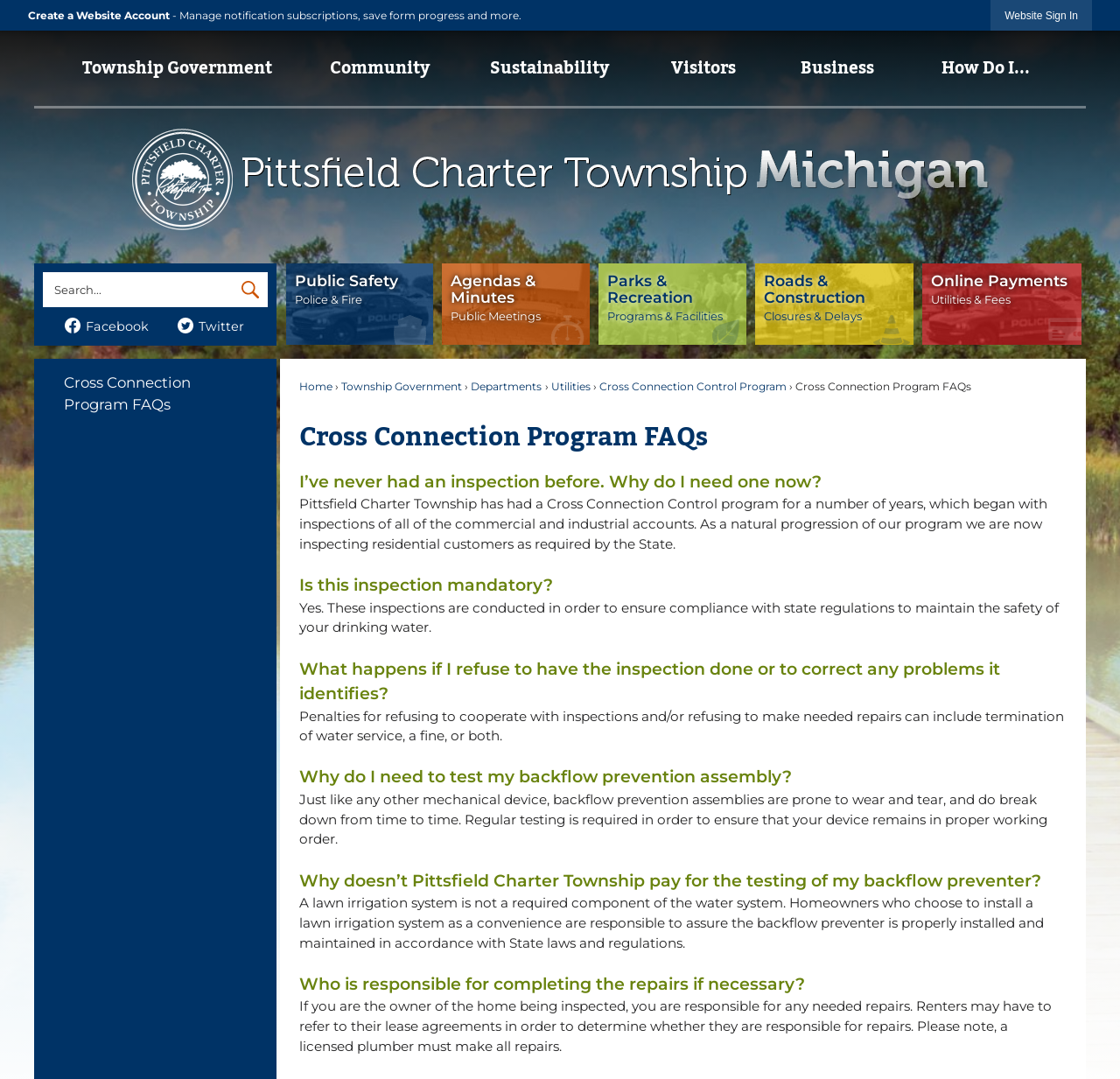Please pinpoint the bounding box coordinates for the region I should click to adhere to this instruction: "Click on 'Create a Website Account'".

[0.025, 0.008, 0.152, 0.02]